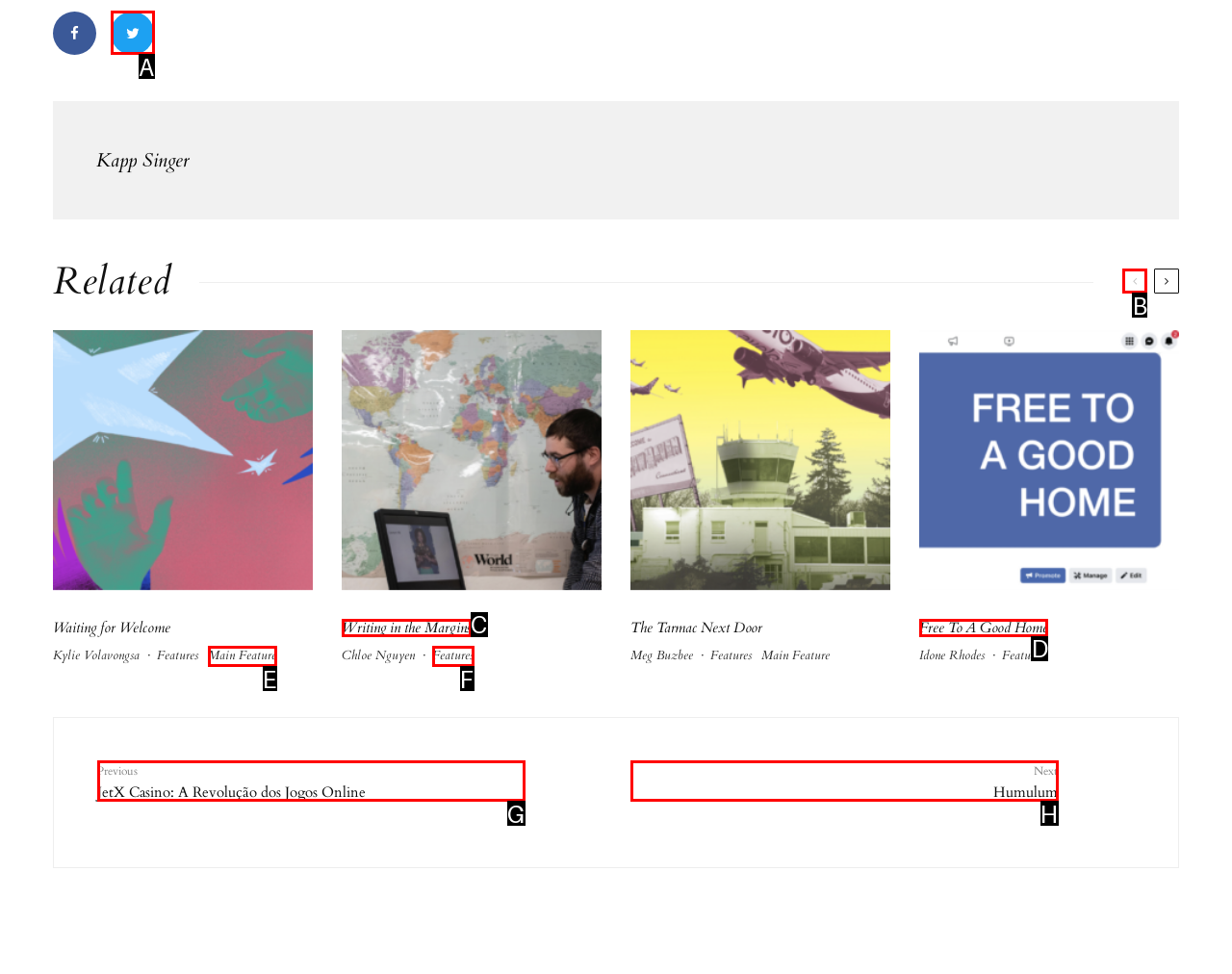Which UI element should you click on to achieve the following task: Check the related link? Provide the letter of the correct option.

B